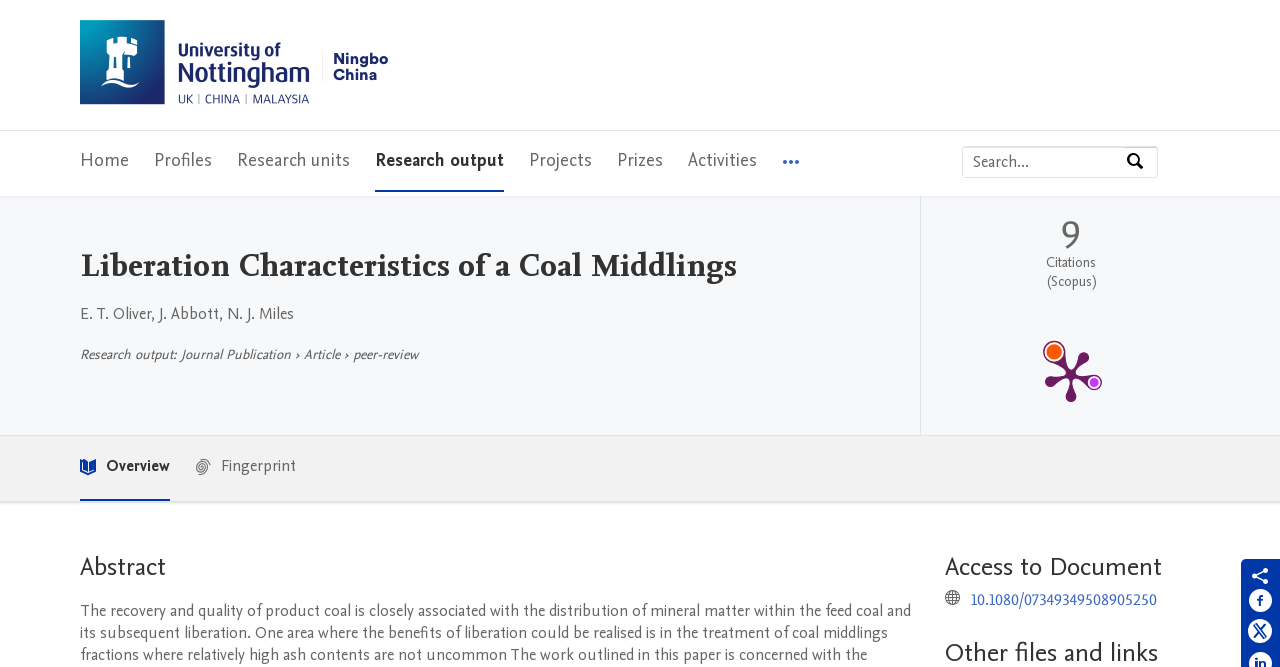Locate and extract the text of the main heading on the webpage.

Liberation Characteristics of a Coal Middlings